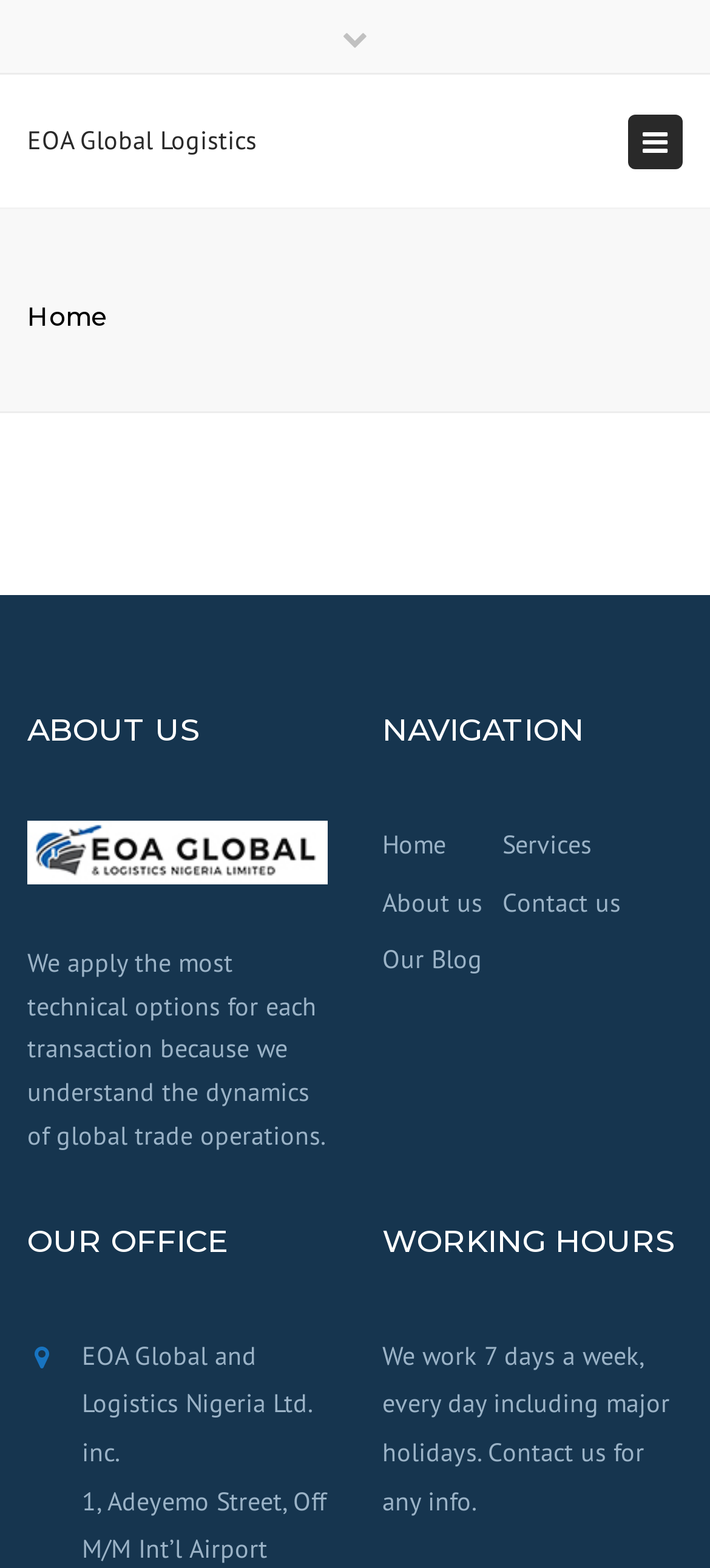What is the company's address?
Give a comprehensive and detailed explanation for the question.

The company's address can be found in the bottom-left corner of the webpage, where it is written as 'EOA Global and Logistics Nigeria Ltd. inc.' in a static text element.